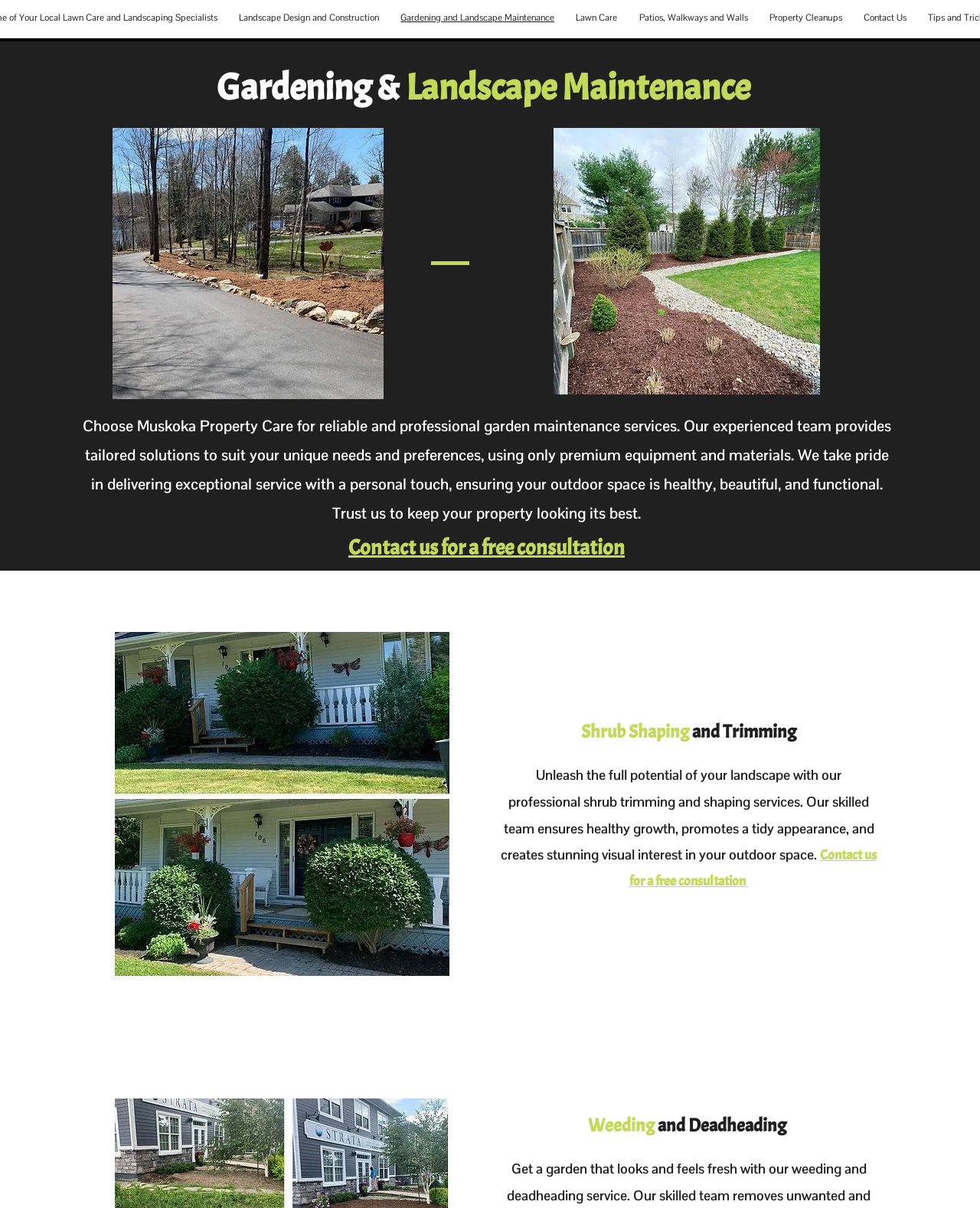Please identify the bounding box coordinates of the element that needs to be clicked to perform the following instruction: "Contact us for a free consultation".

[0.355, 0.442, 0.638, 0.465]